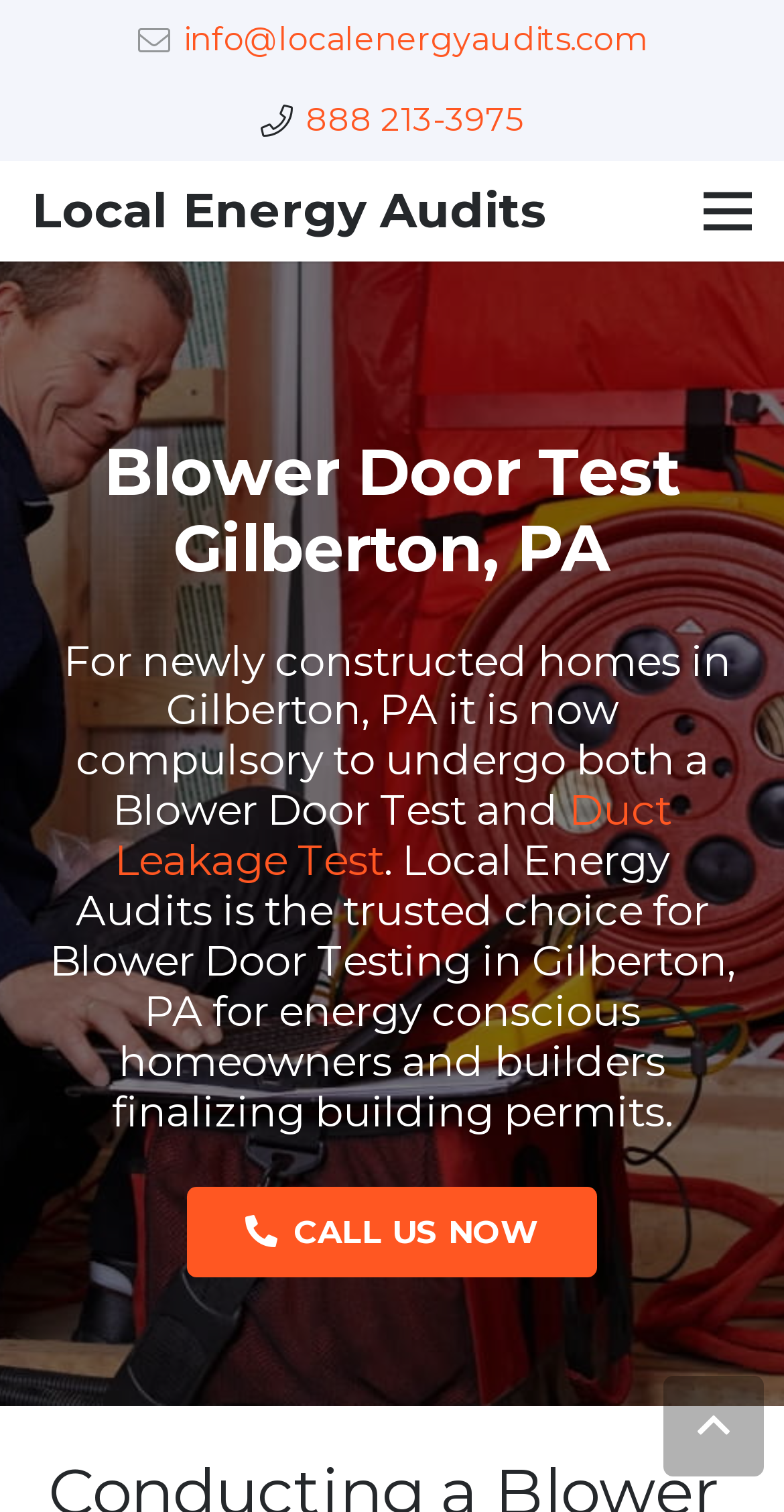Provide the bounding box coordinates of the HTML element this sentence describes: "here". The bounding box coordinates consist of four float numbers between 0 and 1, i.e., [left, top, right, bottom].

None